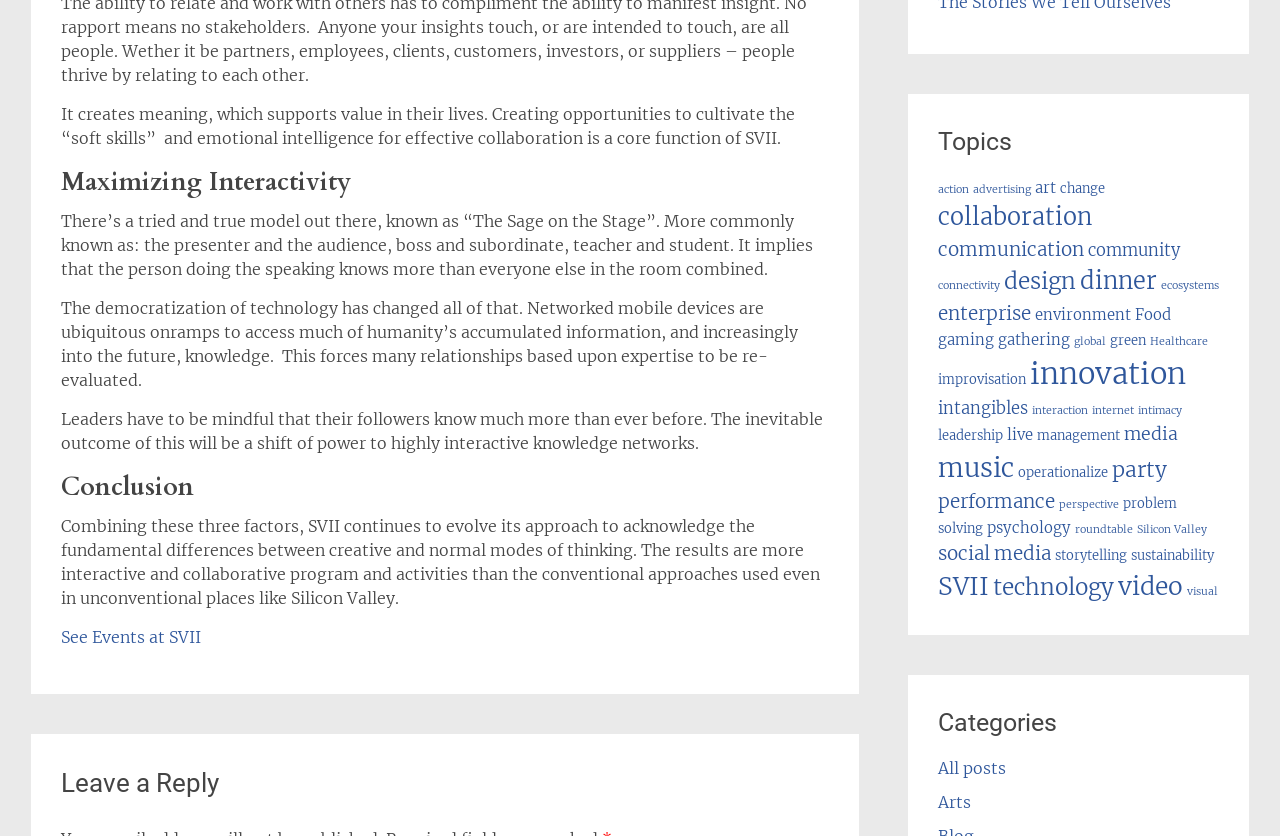What type of content is categorized under 'Topics'?
Use the information from the image to give a detailed answer to the question.

The 'Topics' section appears to be a categorization of blog posts or articles, with each topic having a corresponding number of items. This suggests that the webpage is a blog or article repository, and the topics are used to organize and filter the content.